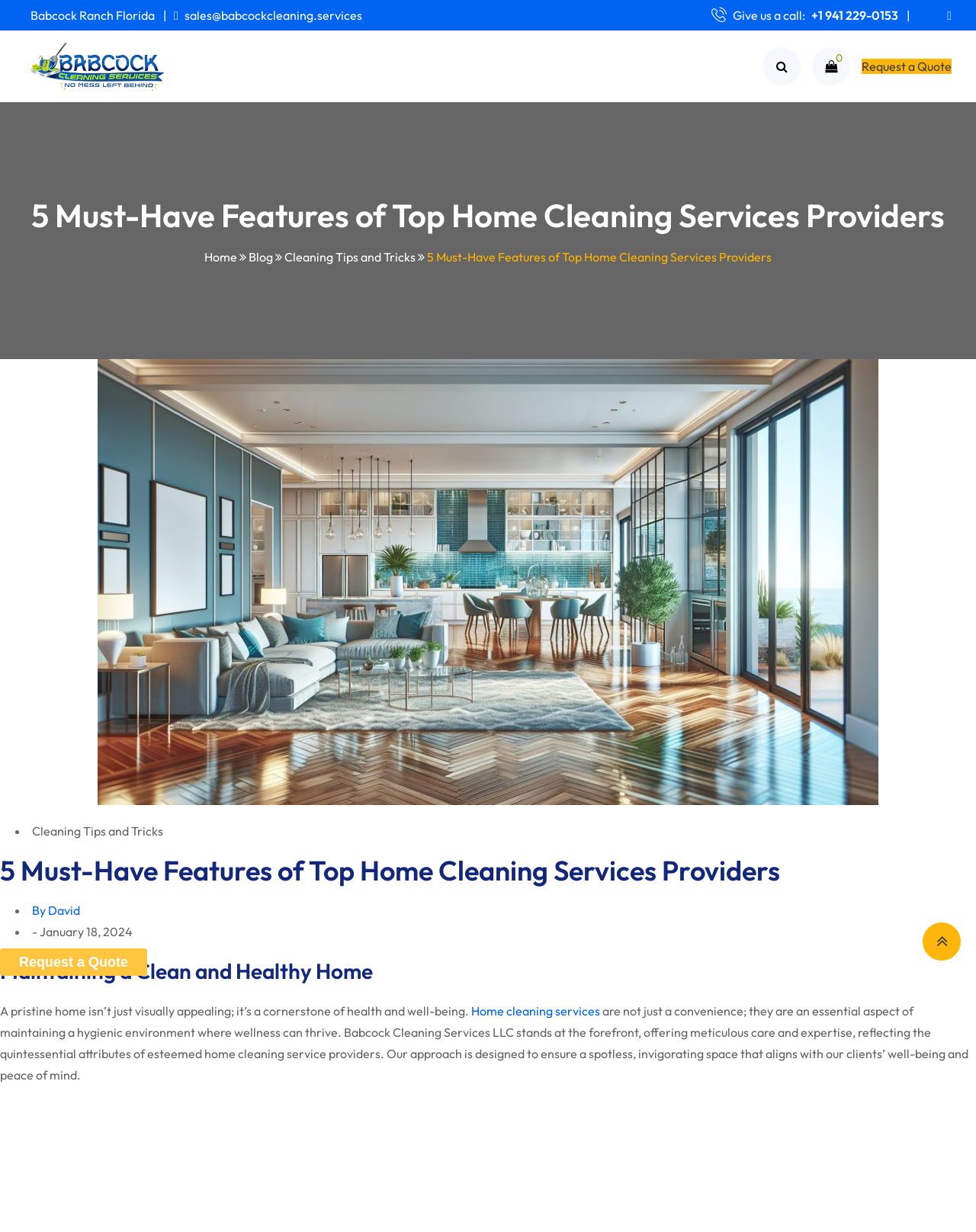Locate the UI element described as follows: "Shop". Return the bounding box coordinates as four float numbers between 0 and 1 in the order [left, top, right, bottom].

[0.434, 0.025, 0.488, 0.083]